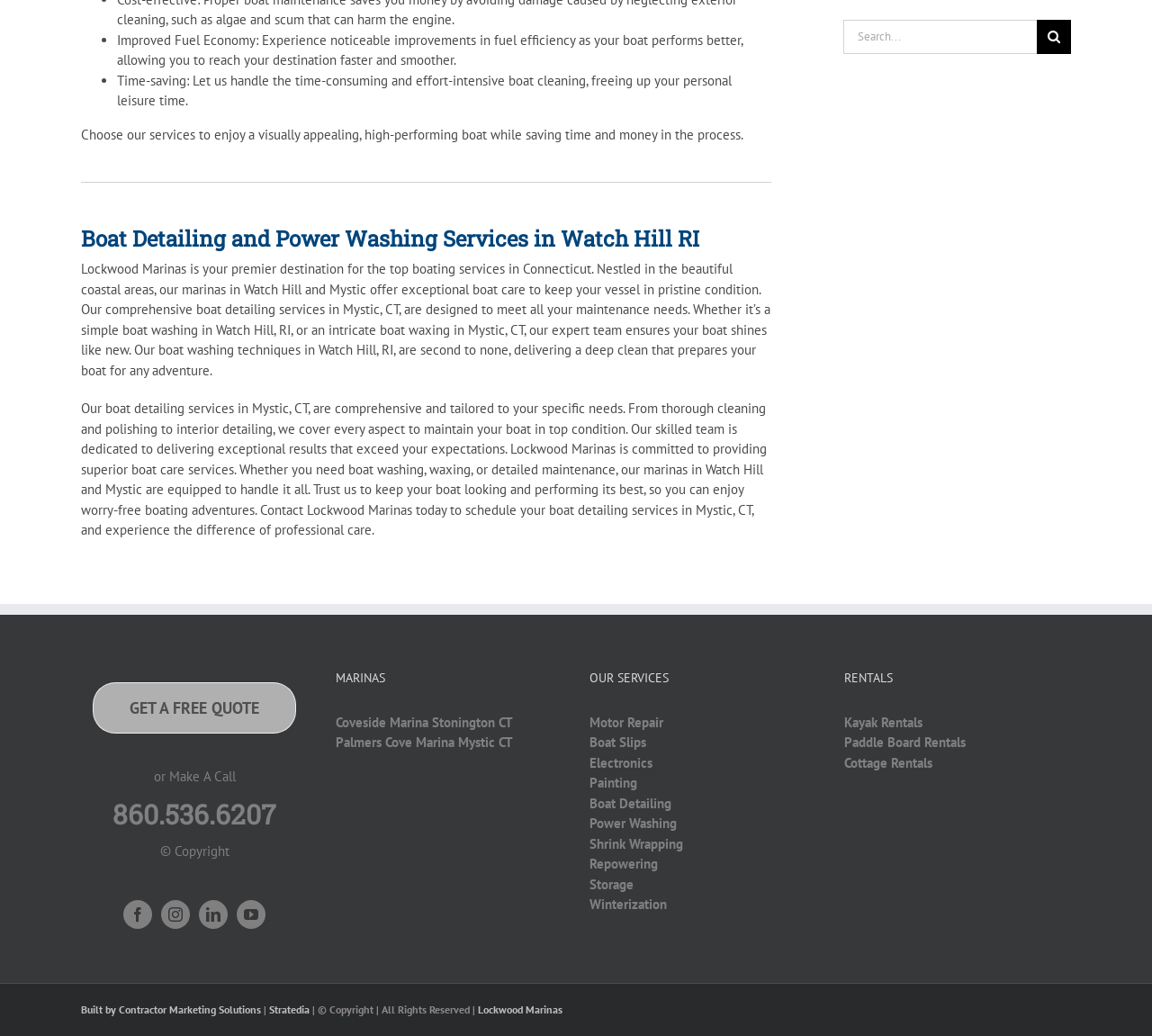What services does Lockwood Marinas offer?
Based on the image content, provide your answer in one word or a short phrase.

Boat detailing and power washing